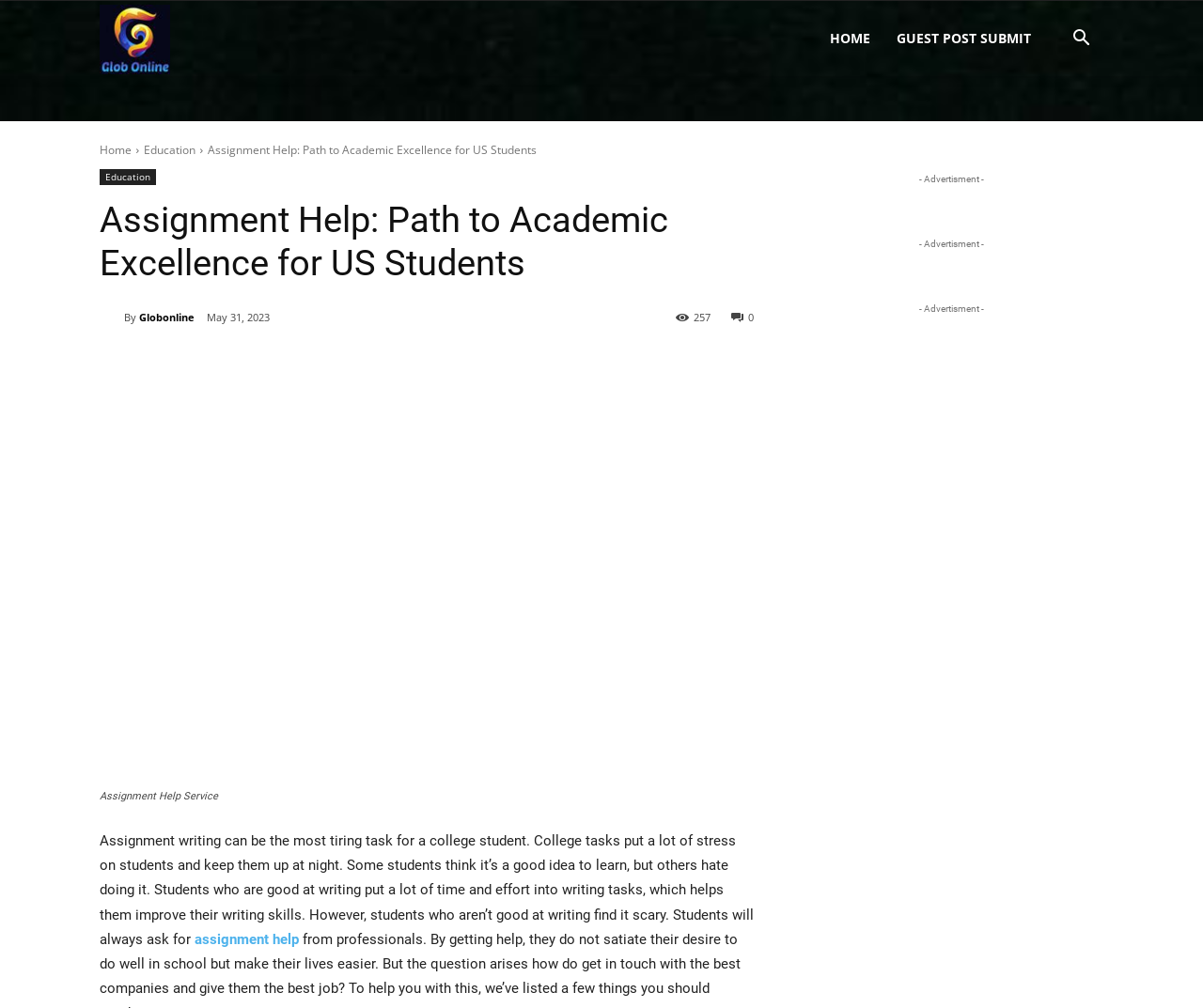Please mark the clickable region by giving the bounding box coordinates needed to complete this instruction: "Click the search button".

[0.88, 0.031, 0.917, 0.048]